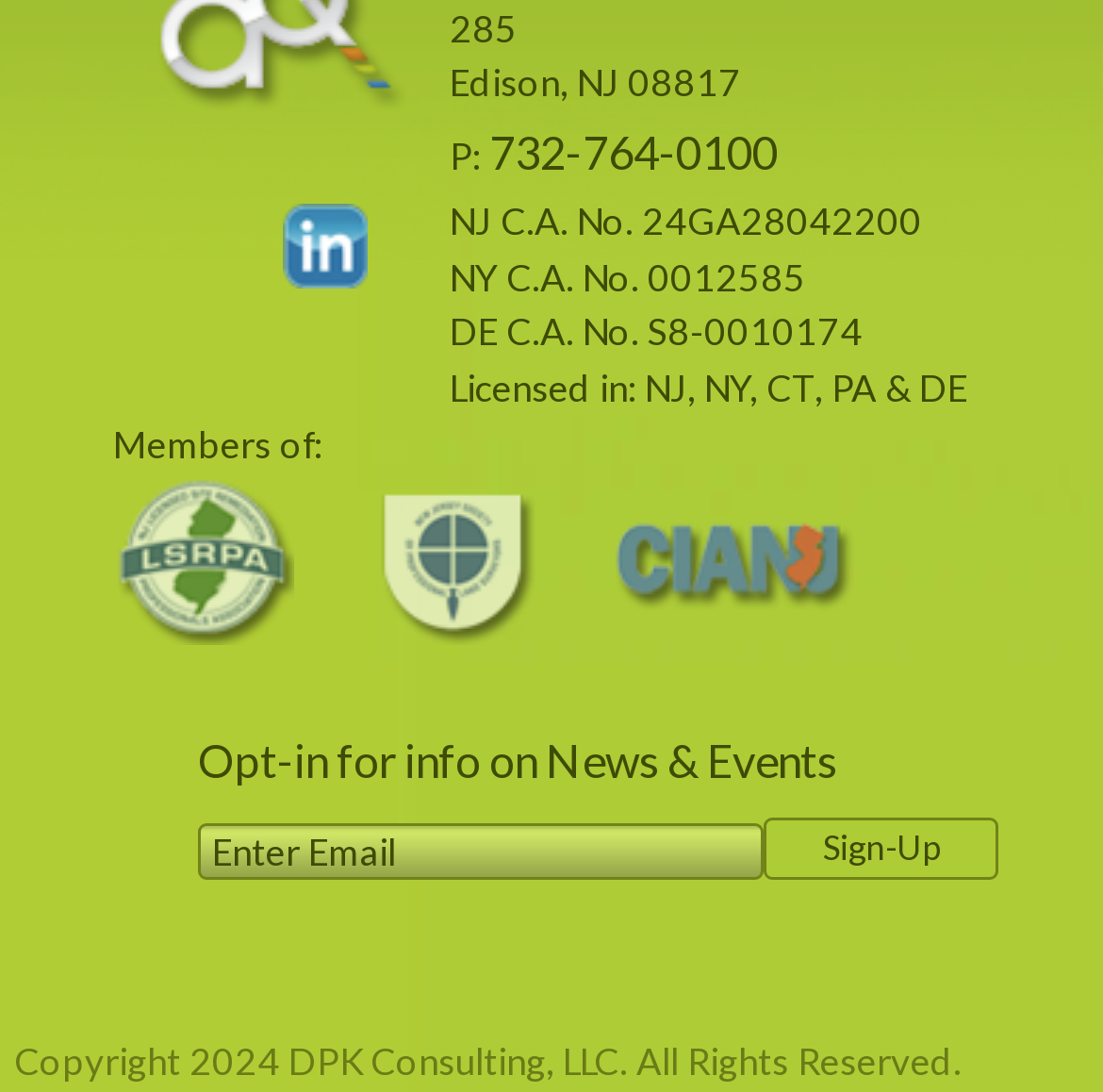Answer the question briefly using a single word or phrase: 
What organizations is the company a member of?

LSRPA, NJSPLS, CIANJ